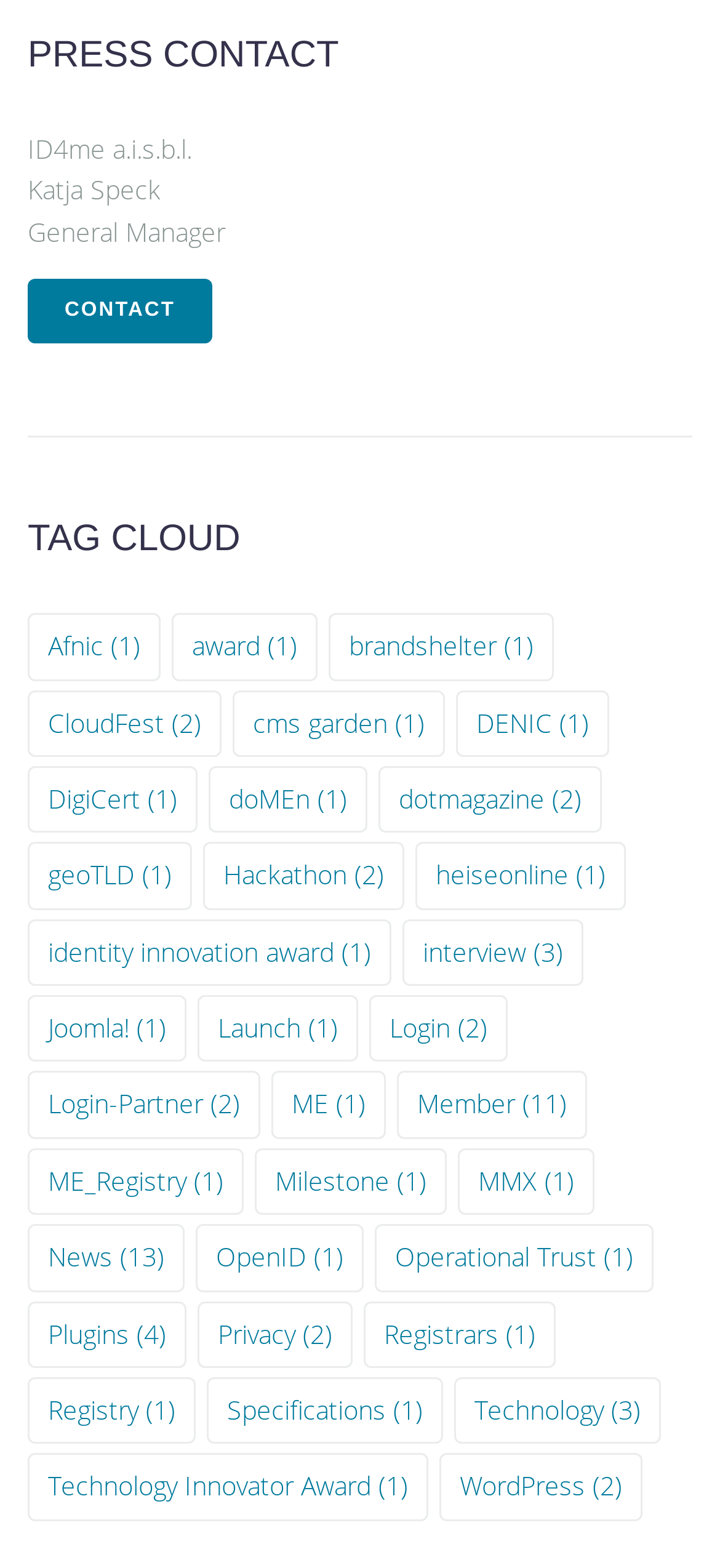What is the name of the organization? Analyze the screenshot and reply with just one word or a short phrase.

ID4me a.i.s.b.l.